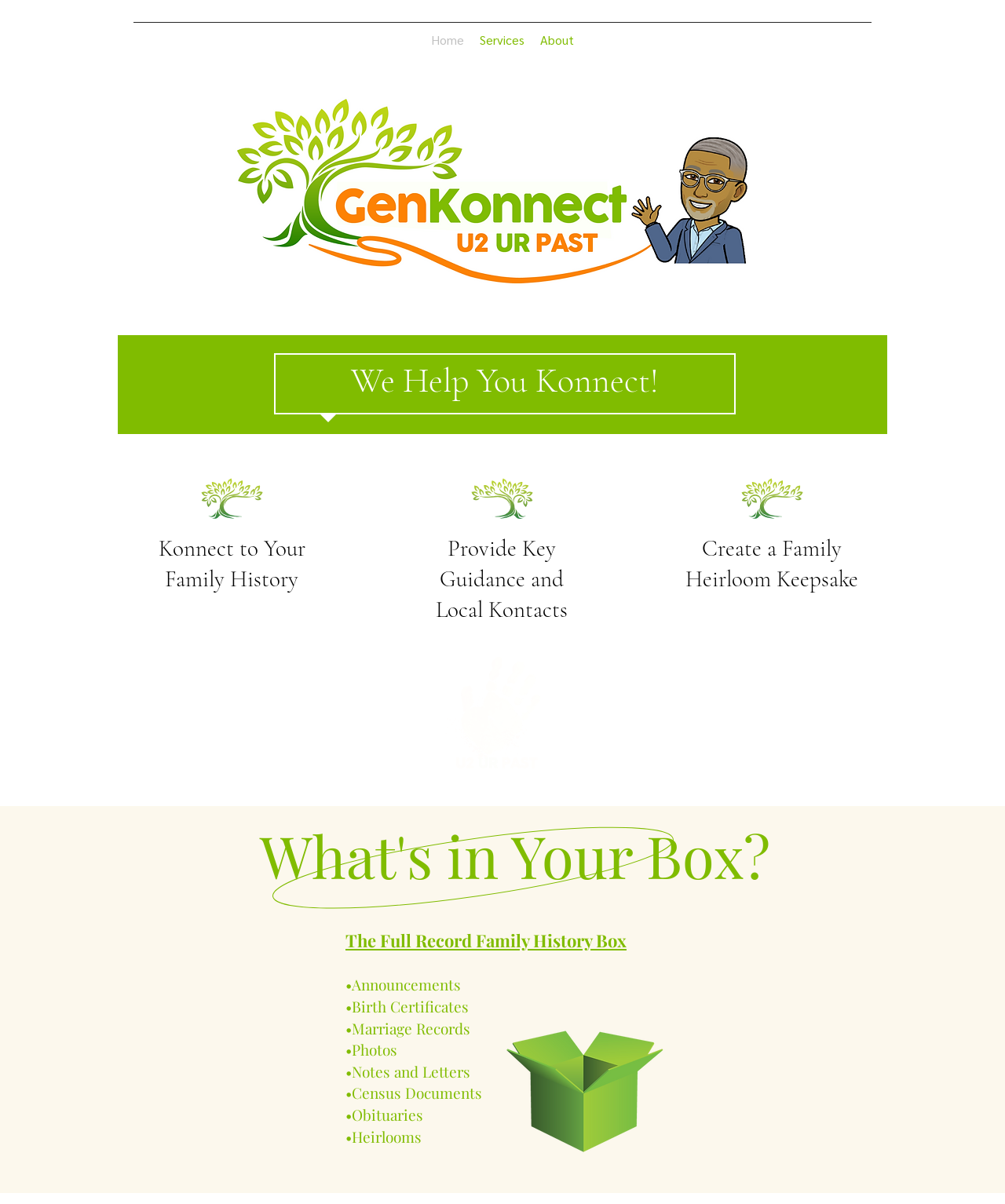Given the following UI element description: "Services", find the bounding box coordinates in the webpage screenshot.

[0.47, 0.026, 0.53, 0.04]